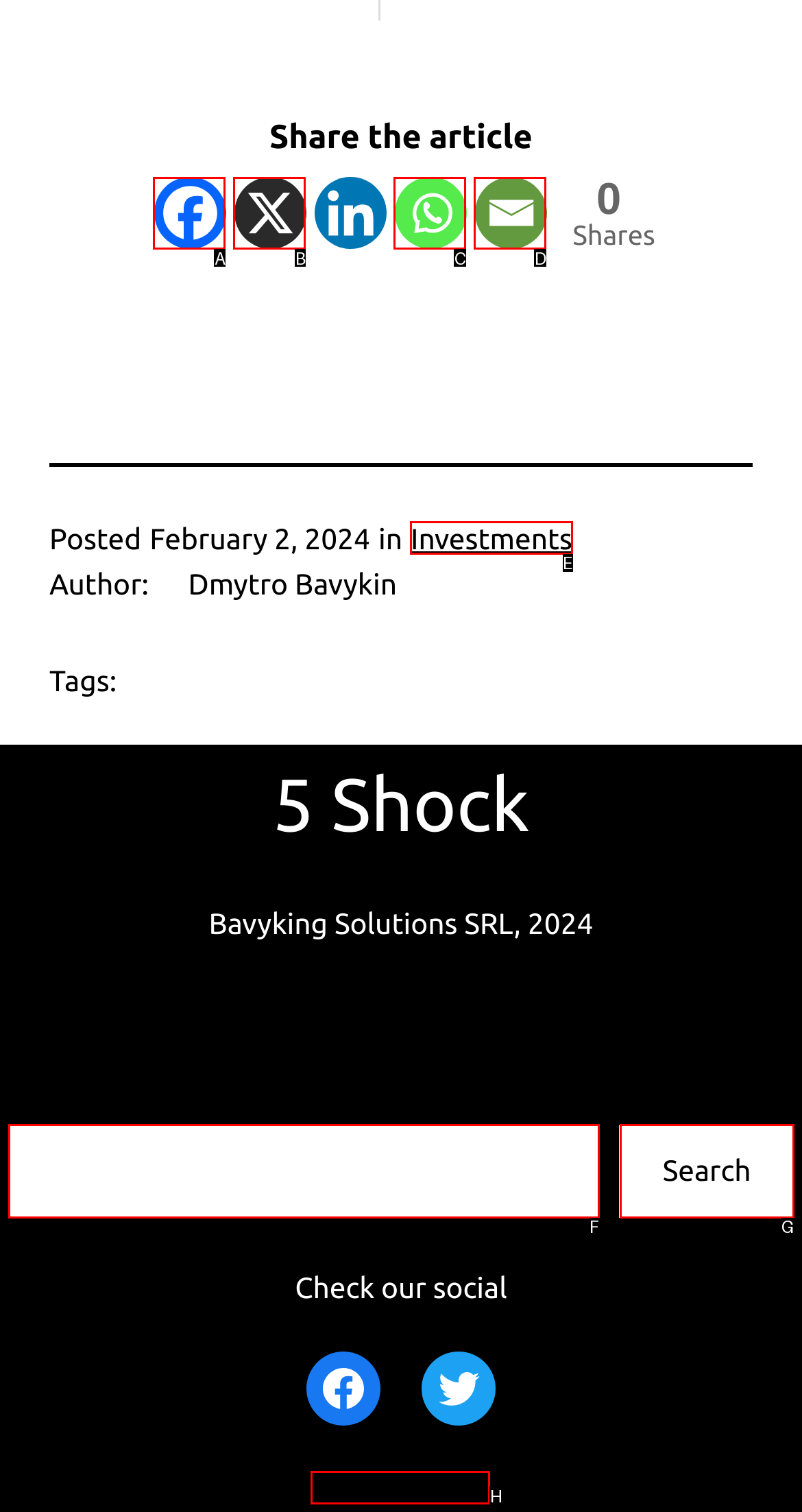Indicate the letter of the UI element that should be clicked to accomplish the task: Check the Privacy Policy. Answer with the letter only.

H